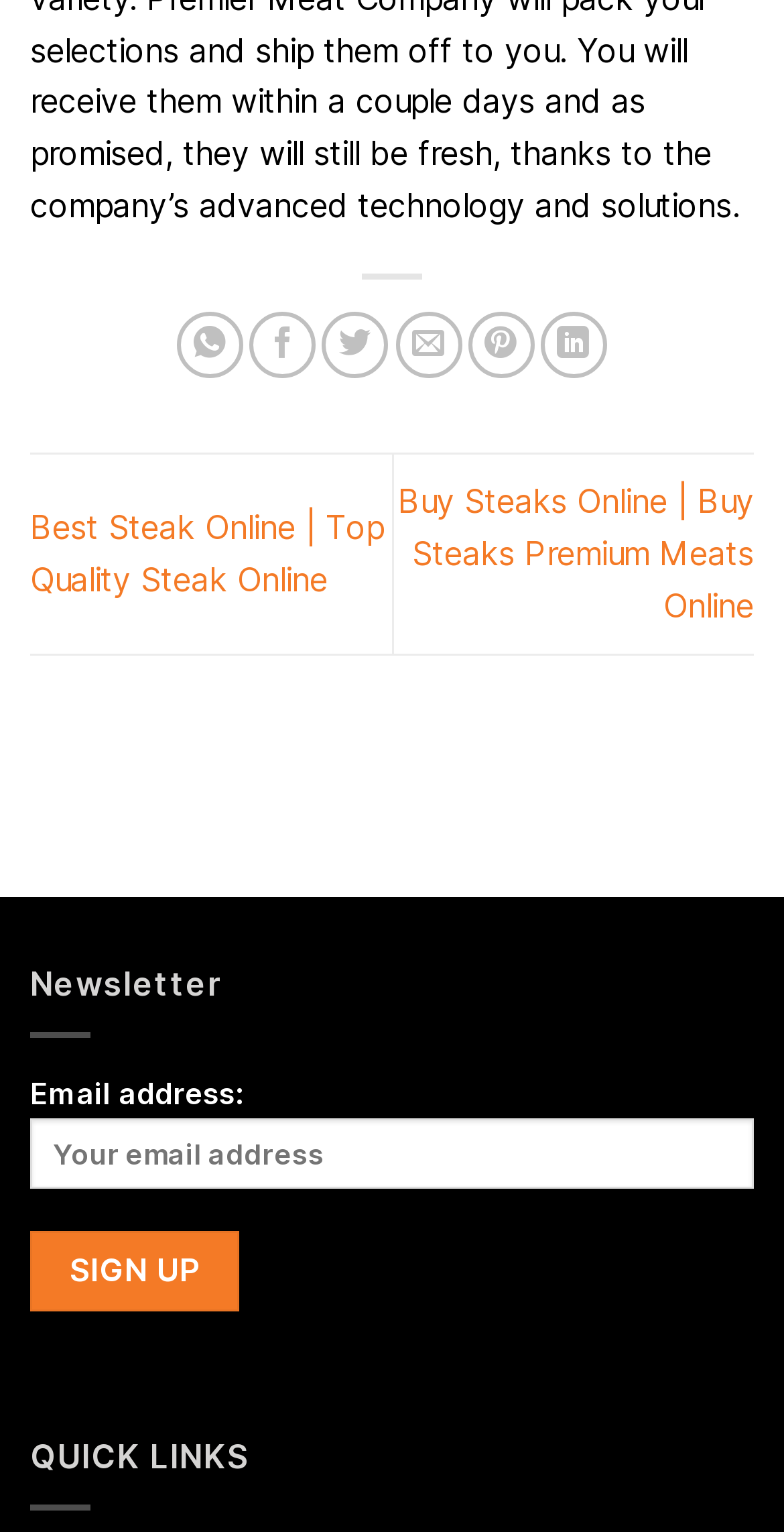Reply to the question with a single word or phrase:
What type of products are promoted on this webpage?

Steaks